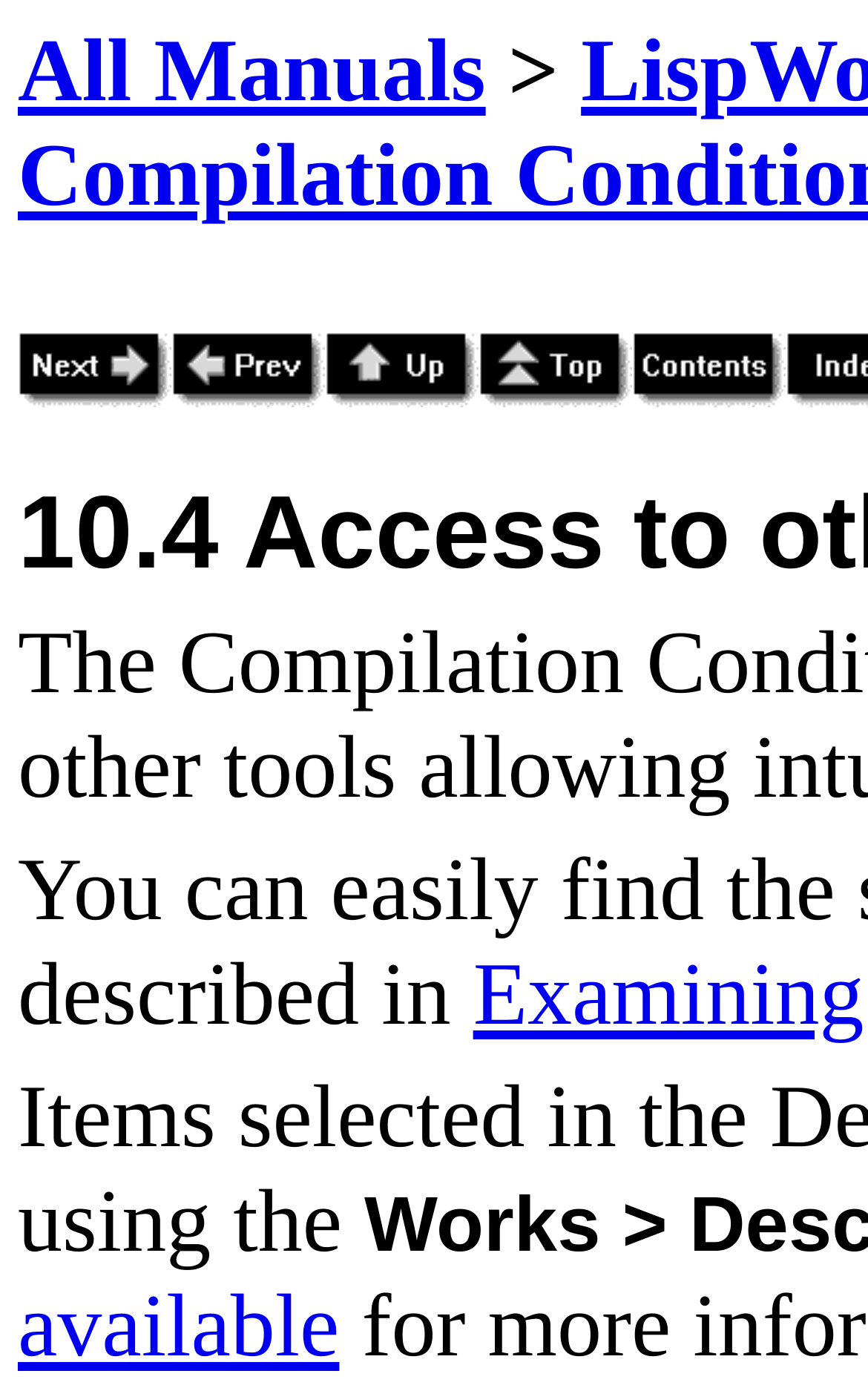What is the last link on the webpage?
Using the picture, provide a one-word or short phrase answer.

Contents